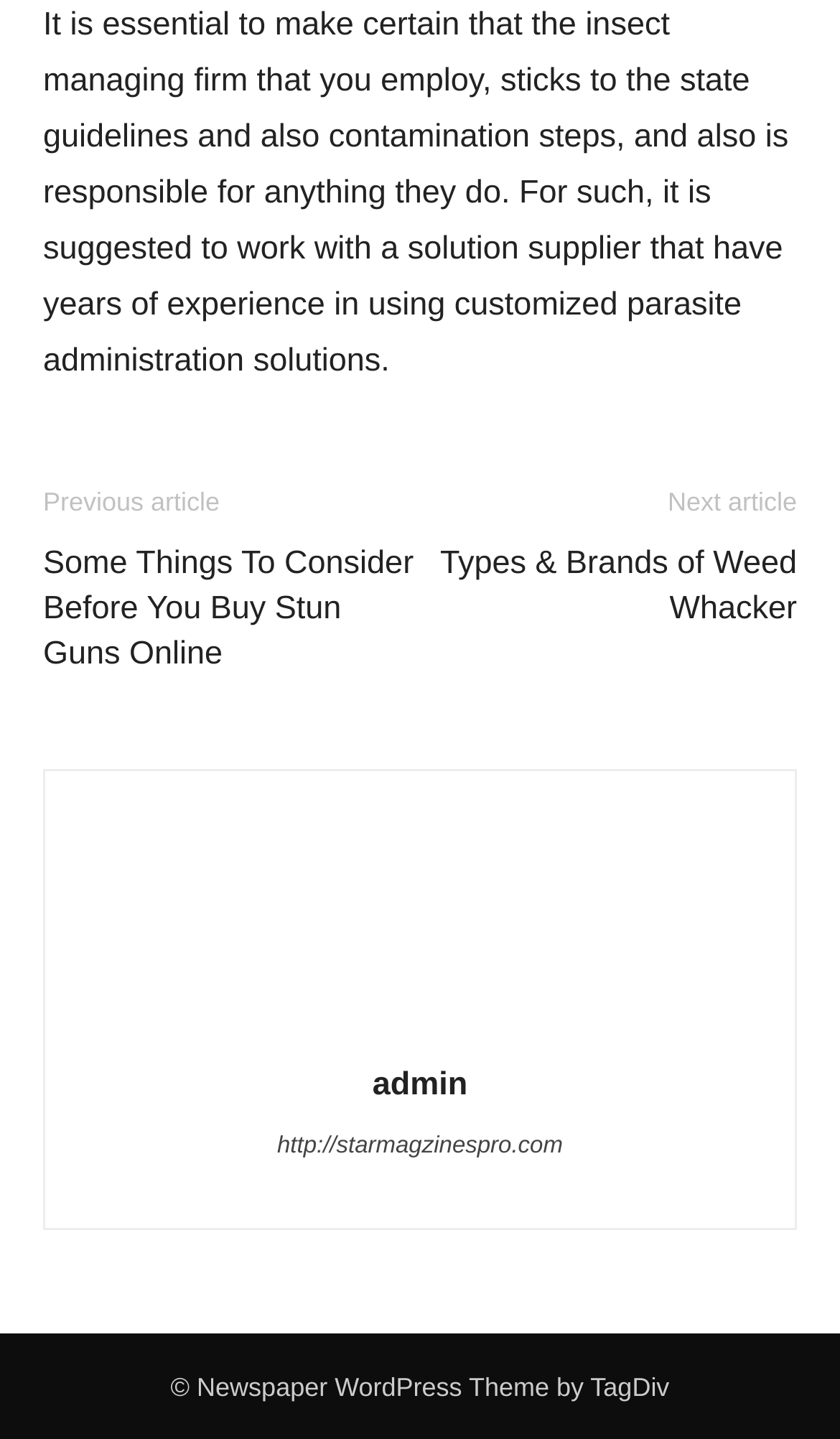Given the description "parent_node: admin", provide the bounding box coordinates of the corresponding UI element.

[0.377, 0.7, 0.623, 0.724]